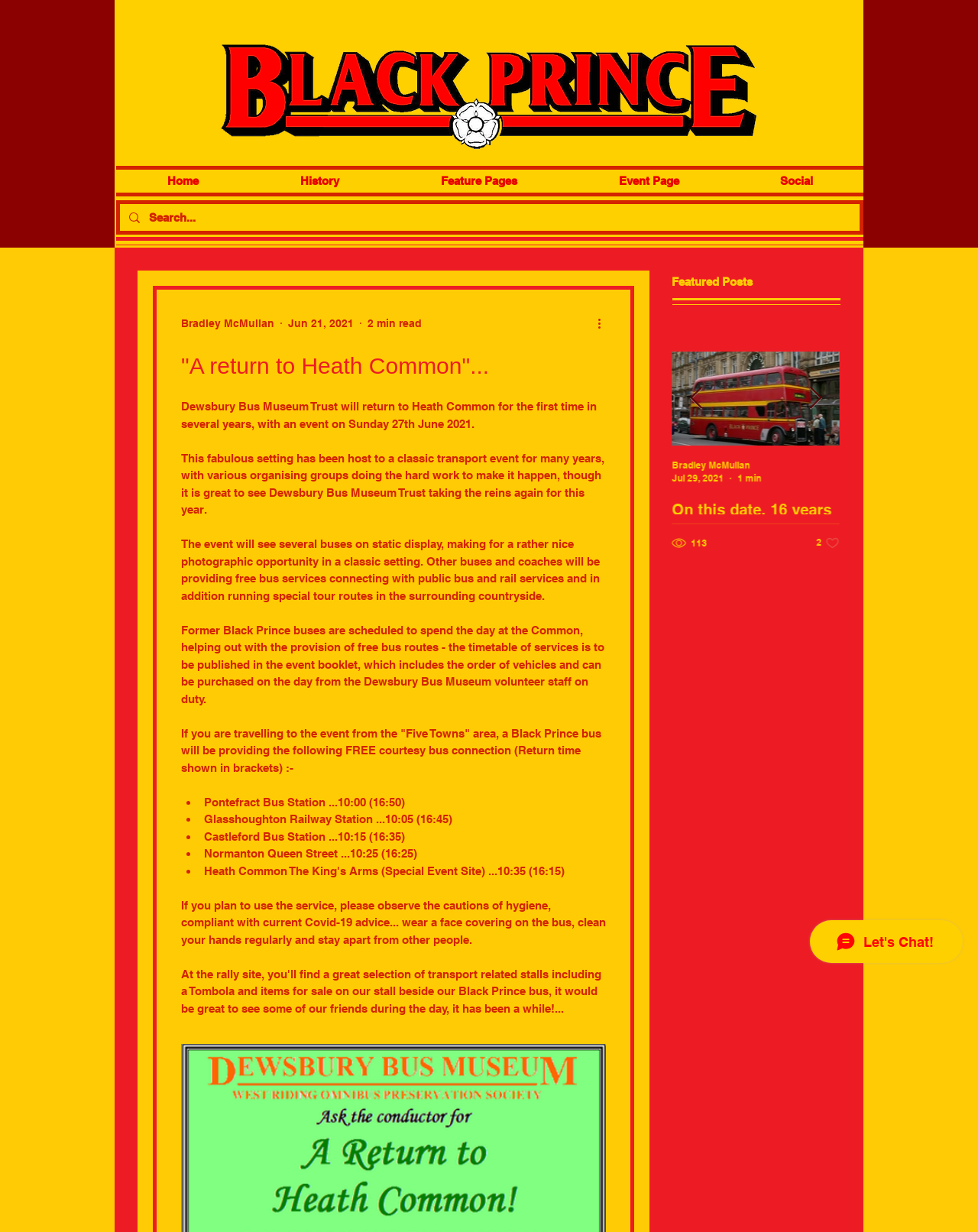Answer the question in a single word or phrase:
What is the event date mentioned in the article?

Sunday 27th June 2021